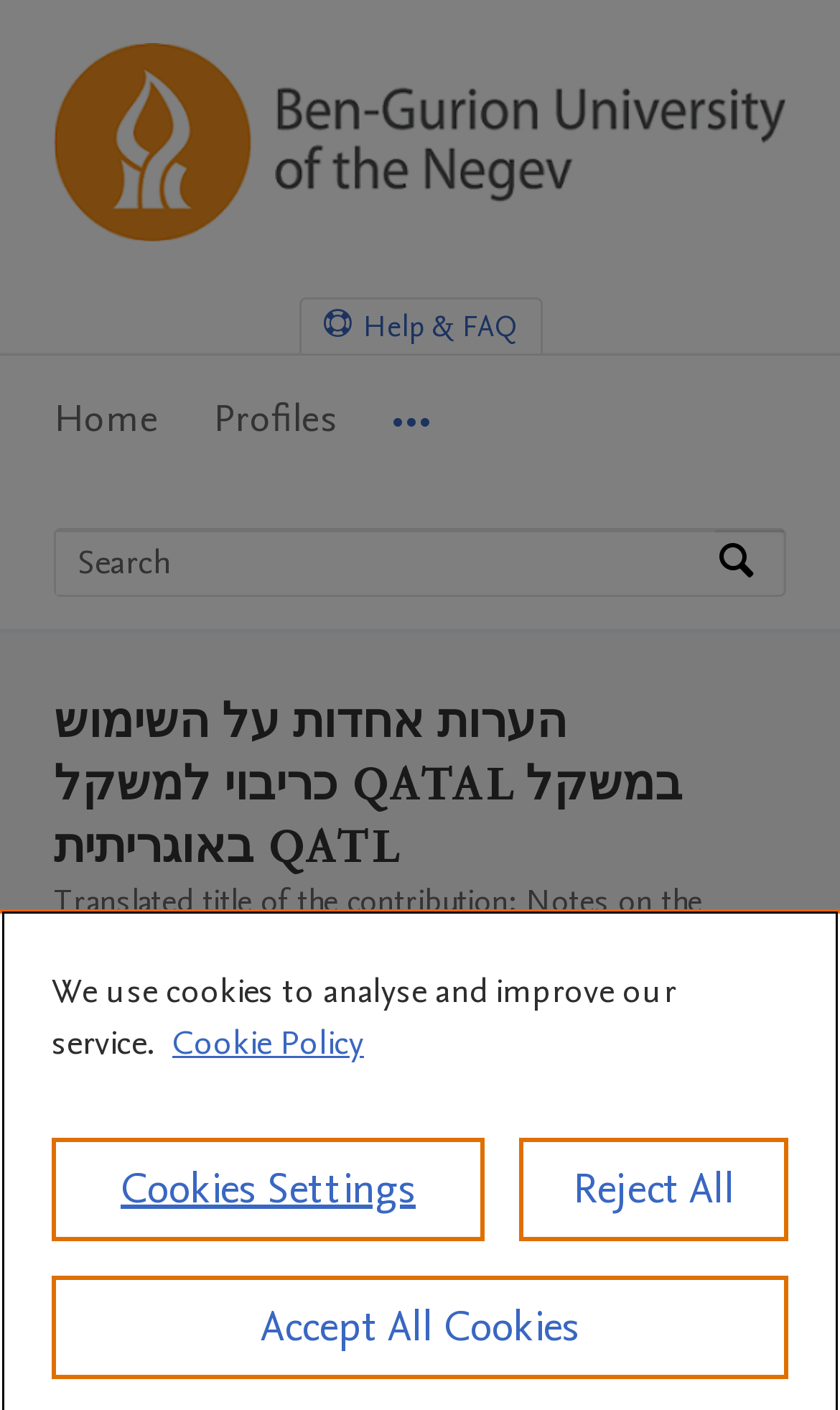Find and specify the bounding box coordinates that correspond to the clickable region for the instruction: "View the research output".

[0.064, 0.883, 0.303, 0.912]